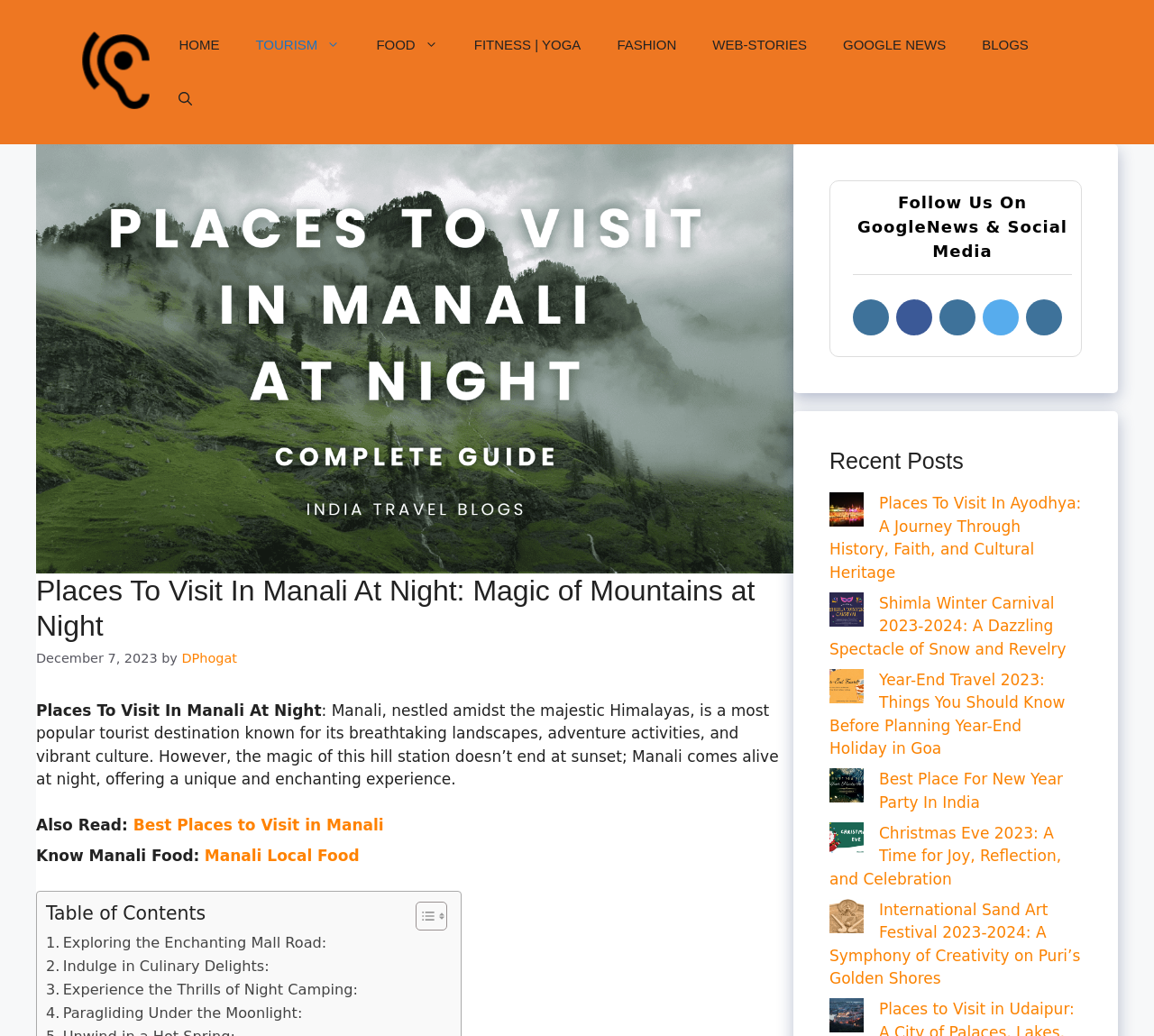Pinpoint the bounding box coordinates of the element to be clicked to execute the instruction: "Click on the 'HOME' link".

[0.139, 0.017, 0.206, 0.07]